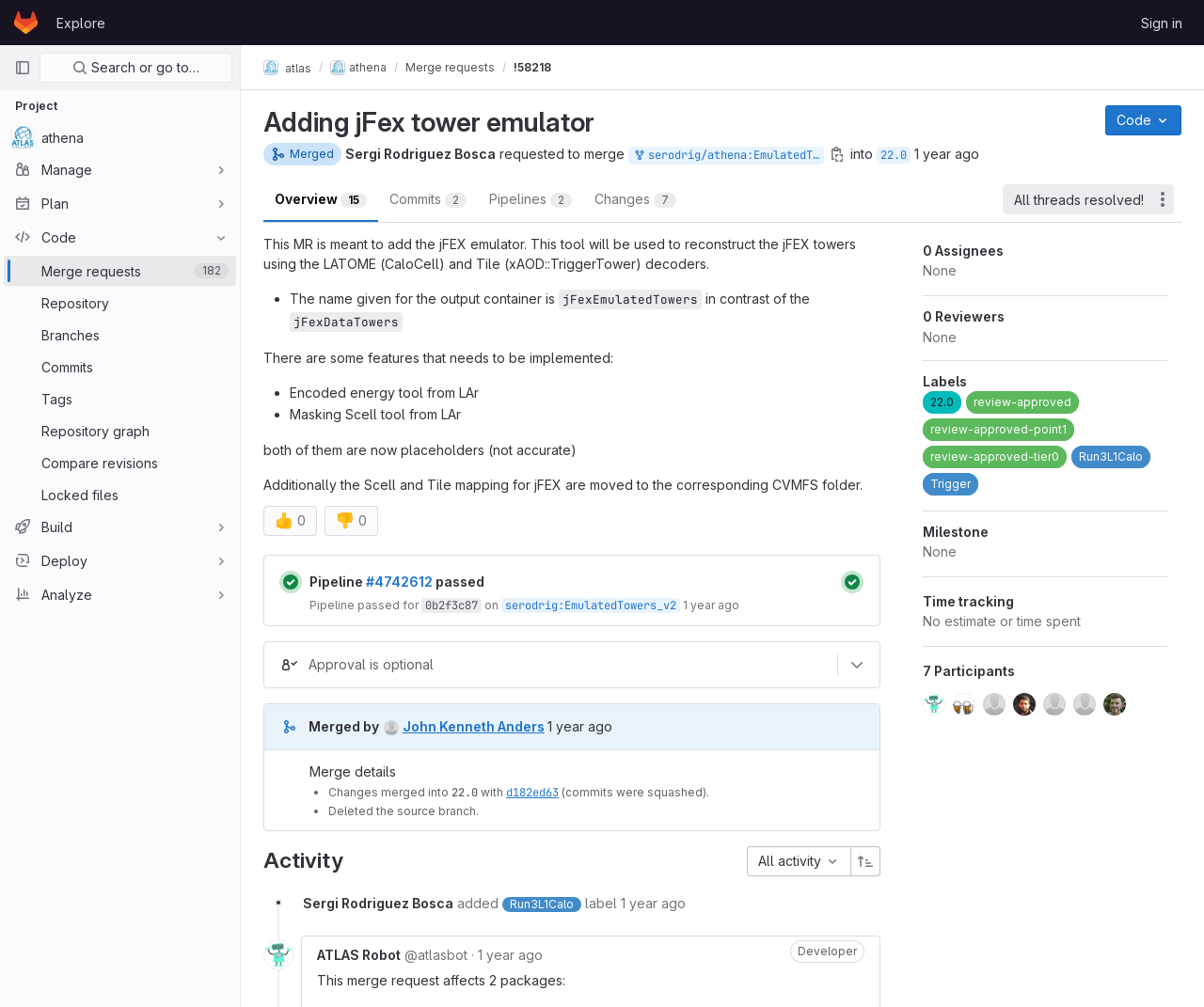Using the description "Search or go to…", locate and provide the bounding box of the UI element.

[0.033, 0.052, 0.193, 0.082]